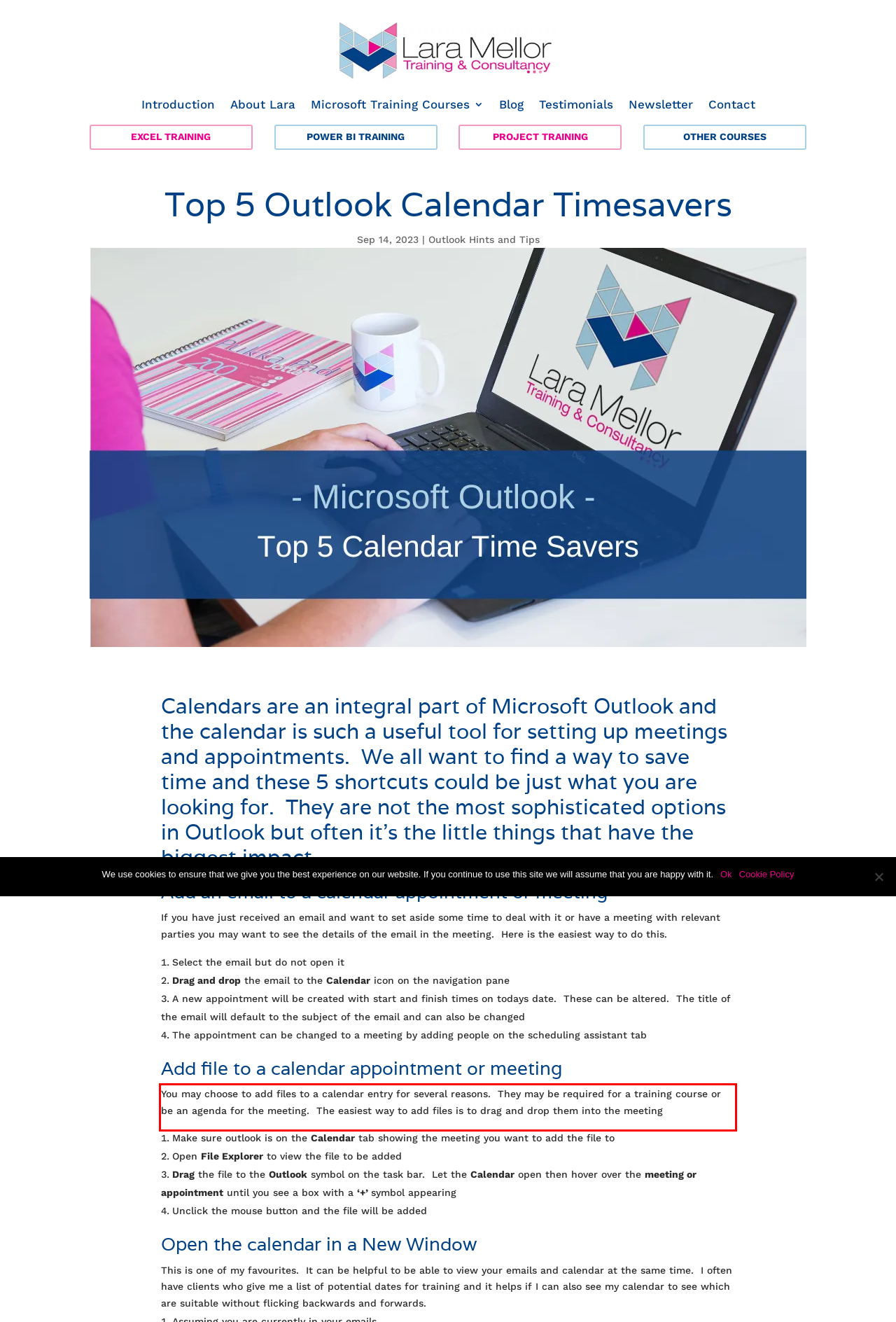You are presented with a screenshot containing a red rectangle. Extract the text found inside this red bounding box.

You may choose to add files to a calendar entry for several reasons. They may be required for a training course or be an agenda for the meeting. The easiest way to add files is to drag and drop them into the meeting